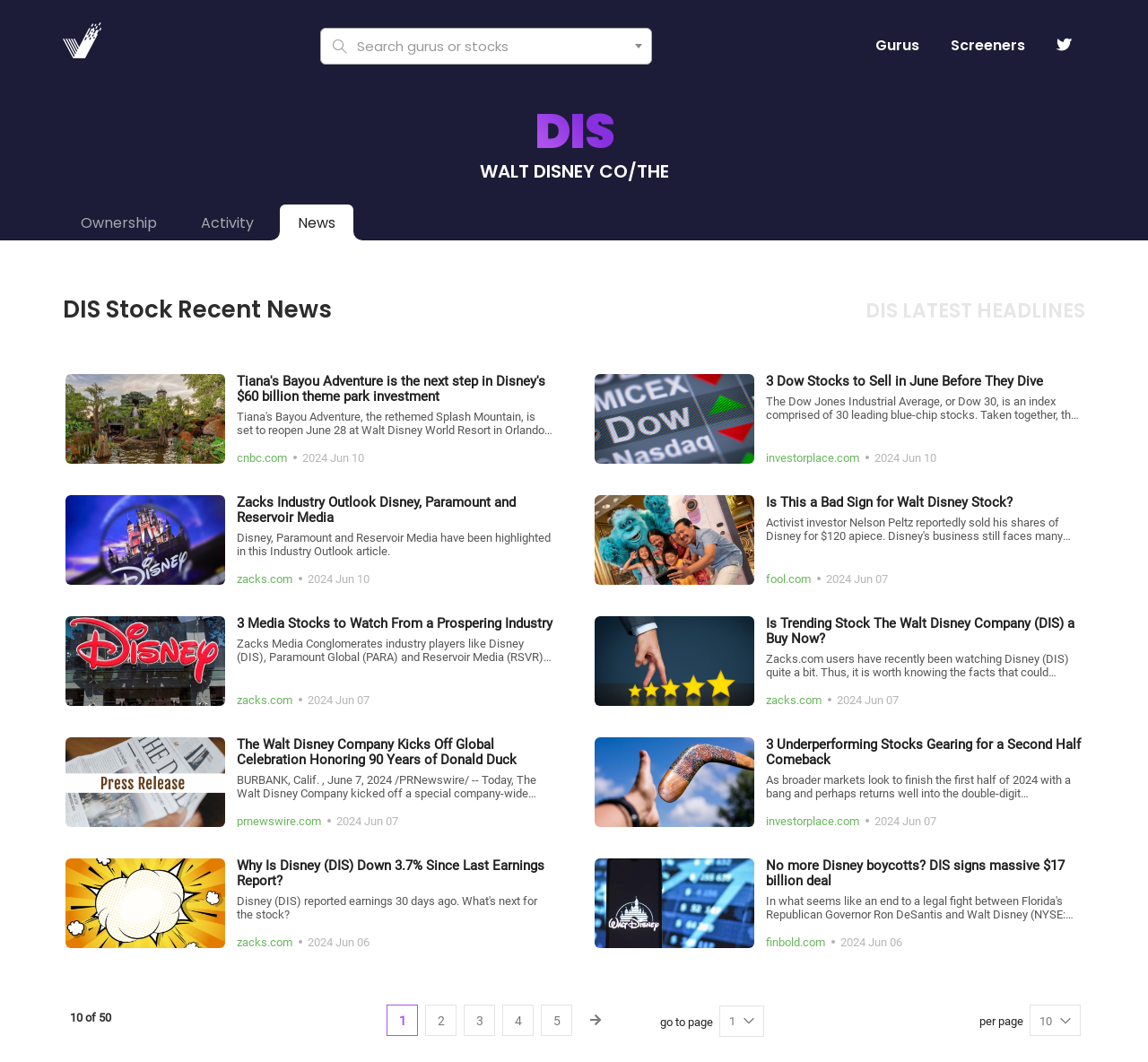Please identify the bounding box coordinates of the clickable area that will fulfill the following instruction: "Click on ATOM". The coordinates should be in the format of four float numbers between 0 and 1, i.e., [left, top, right, bottom].

None